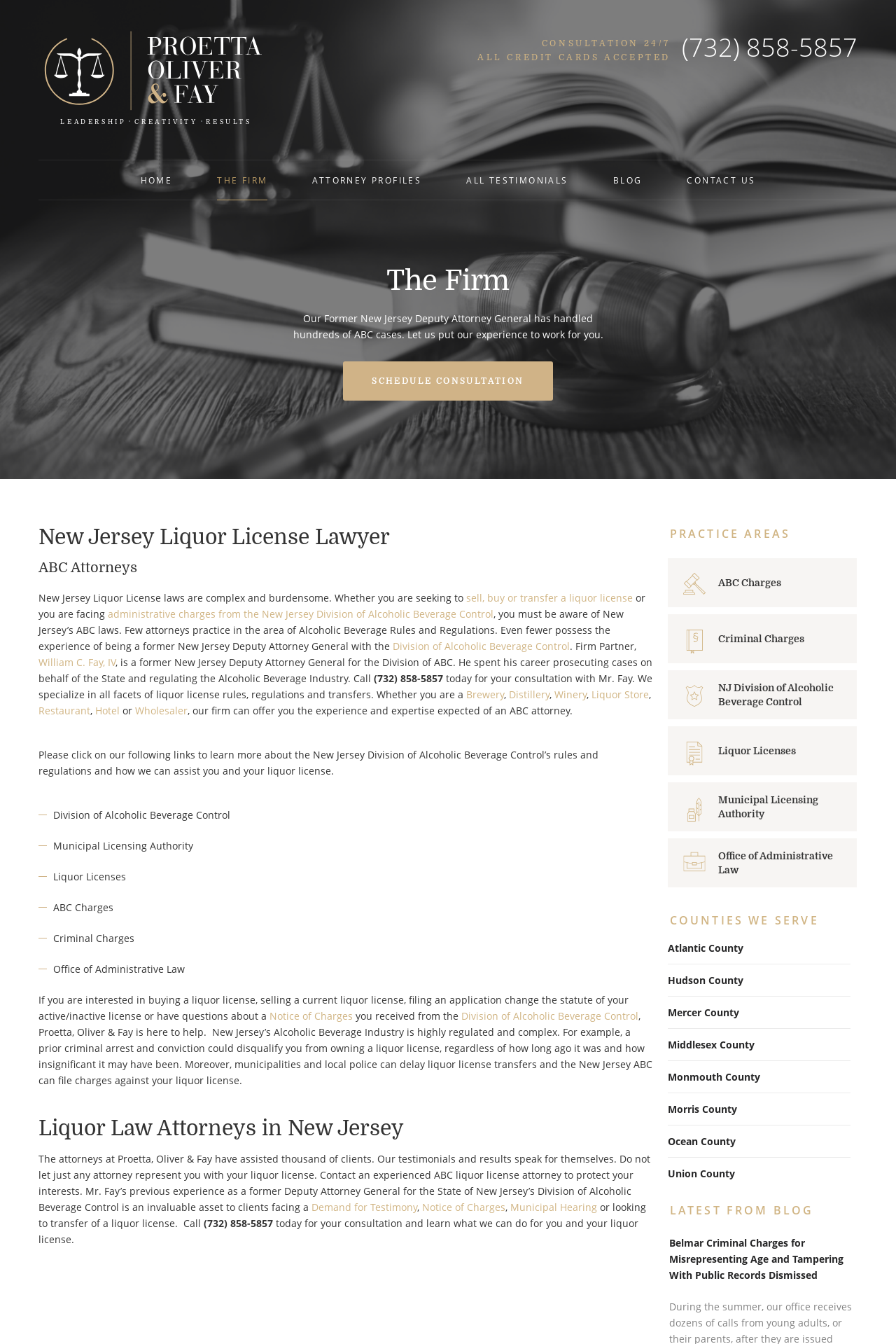Offer an extensive depiction of the webpage and its key elements.

This webpage is about a New Jersey law firm, Proetta, Oliver & Fay, that specializes in ABC law and liquor license cases. At the top of the page, there is a logo and a link to the firm's name, followed by a heading that reads "The Firm". Below this, there is a brief introduction to the firm's experience in handling ABC cases, with a call-to-action to schedule a consultation.

On the top-right side of the page, there are several links to the firm's services, including "HOME", "THE FIRM", "ATTORNEY PROFILES", "ALL TESTIMONIALS", "BLOG", and "CONTACT US". Below these links, there is a heading that reads "New Jersey Liquor License Lawyer" and a brief description of the firm's expertise in ABC law.

The main content of the page is divided into several sections. The first section describes the complexity of New Jersey's liquor license laws and the importance of seeking expert advice. This is followed by a section that outlines the firm's experience in handling various types of liquor license cases, including breweries, distilleries, wineries, liquor stores, restaurants, hotels, and wholesalers.

The next section provides more information about the firm's services, including links to pages about the Division of Alcoholic Beverage Control, Municipal Licensing Authority, Liquor Licenses, ABC Charges, and Office of Administrative Law. There is also a section that highlights the firm's testimonials and results, with a call-to-action to contact the firm for a consultation.

At the bottom of the page, there are several links to the firm's practice areas, including ABC Charges, Criminal Charges, NJ Division of Alcoholic Beverage Control, Liquor Licenses, Municipal Licensing Authority, and Office of Administrative Law. Each of these links is accompanied by a small icon.